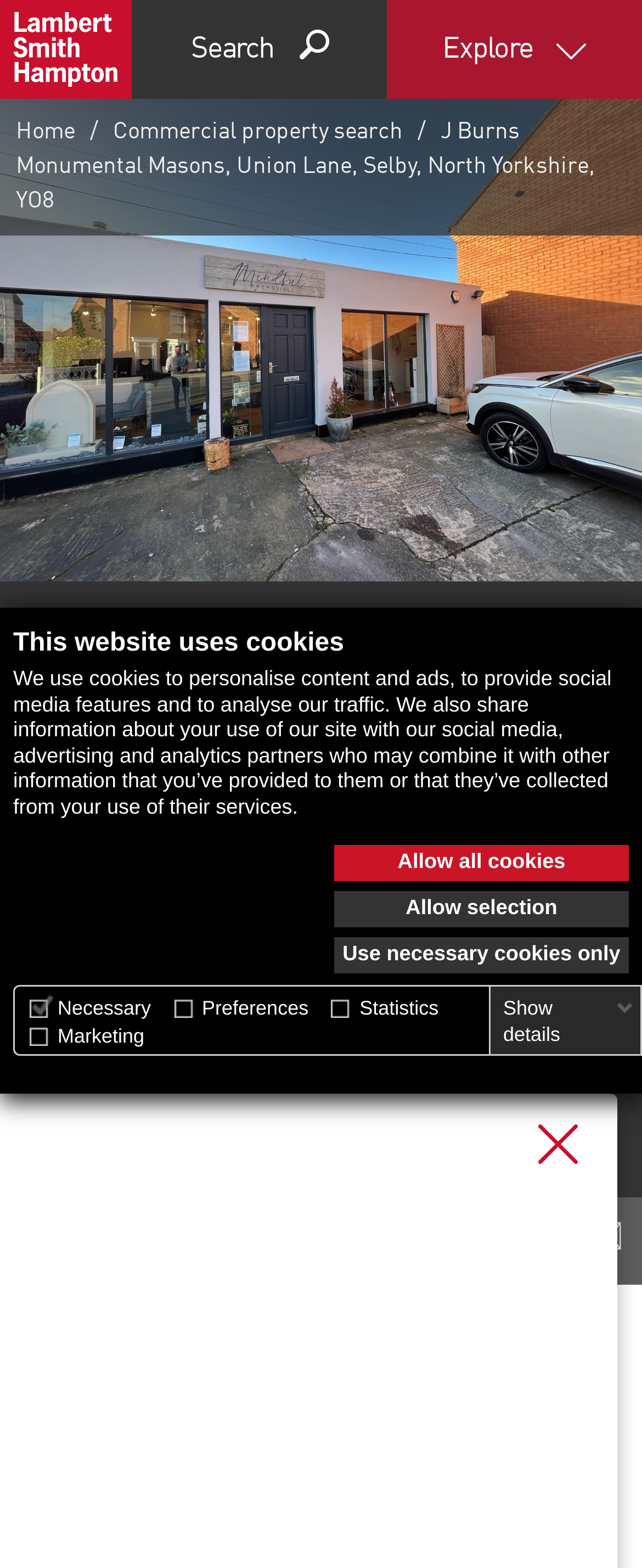How can users contact the website owners?
Using the image, elaborate on the answer with as much detail as possible.

Users can contact the website owners by clicking on the 'Contact us' link which is located at the bottom of the webpage.